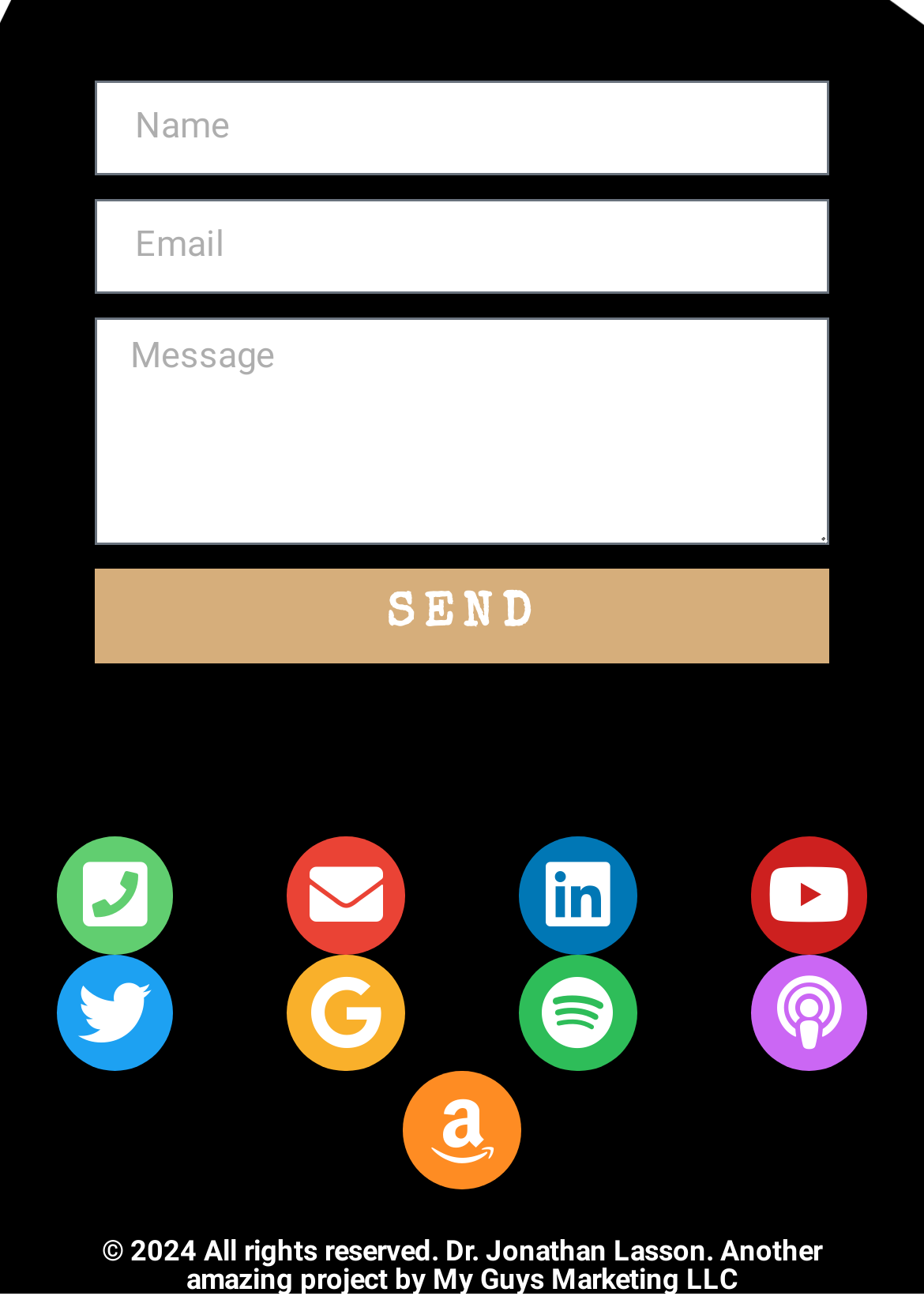Is the Email textbox required?
Look at the image and provide a short answer using one word or a phrase.

Yes